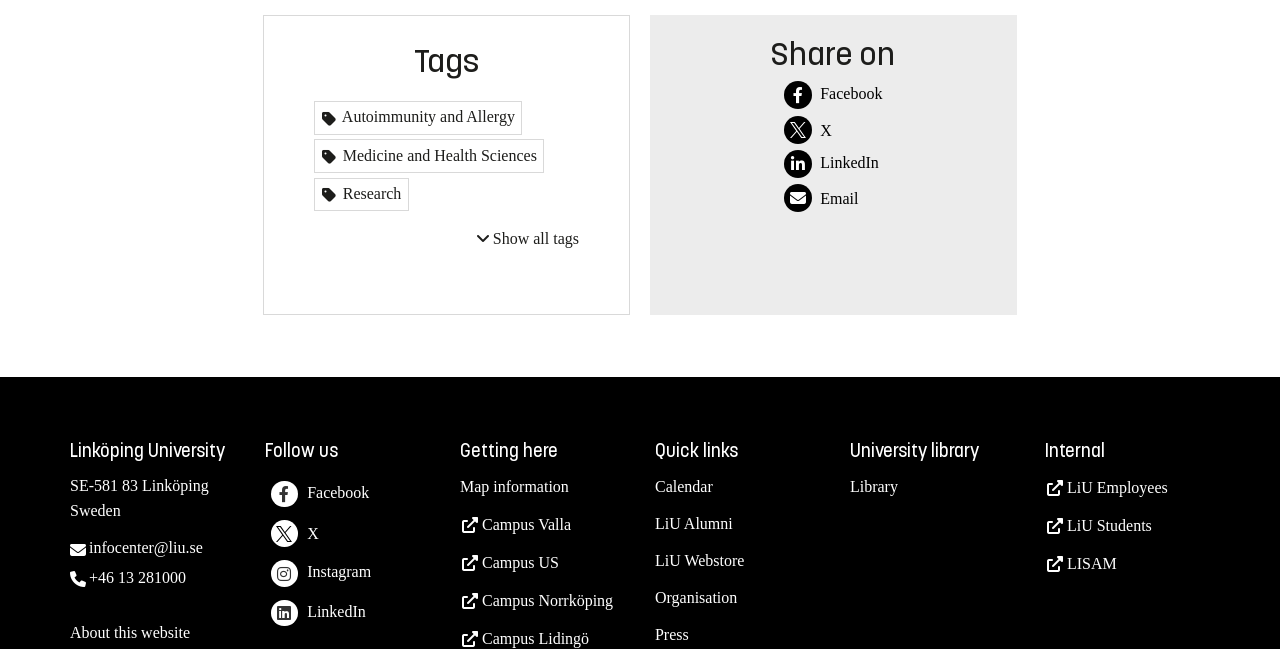How many campus locations are listed?
Based on the image, answer the question with as much detail as possible.

The answer can be found by counting the number of links under the 'Getting here' heading, which are Campus Valla, Campus US, Campus Norrköping, and Campus Lidingö.